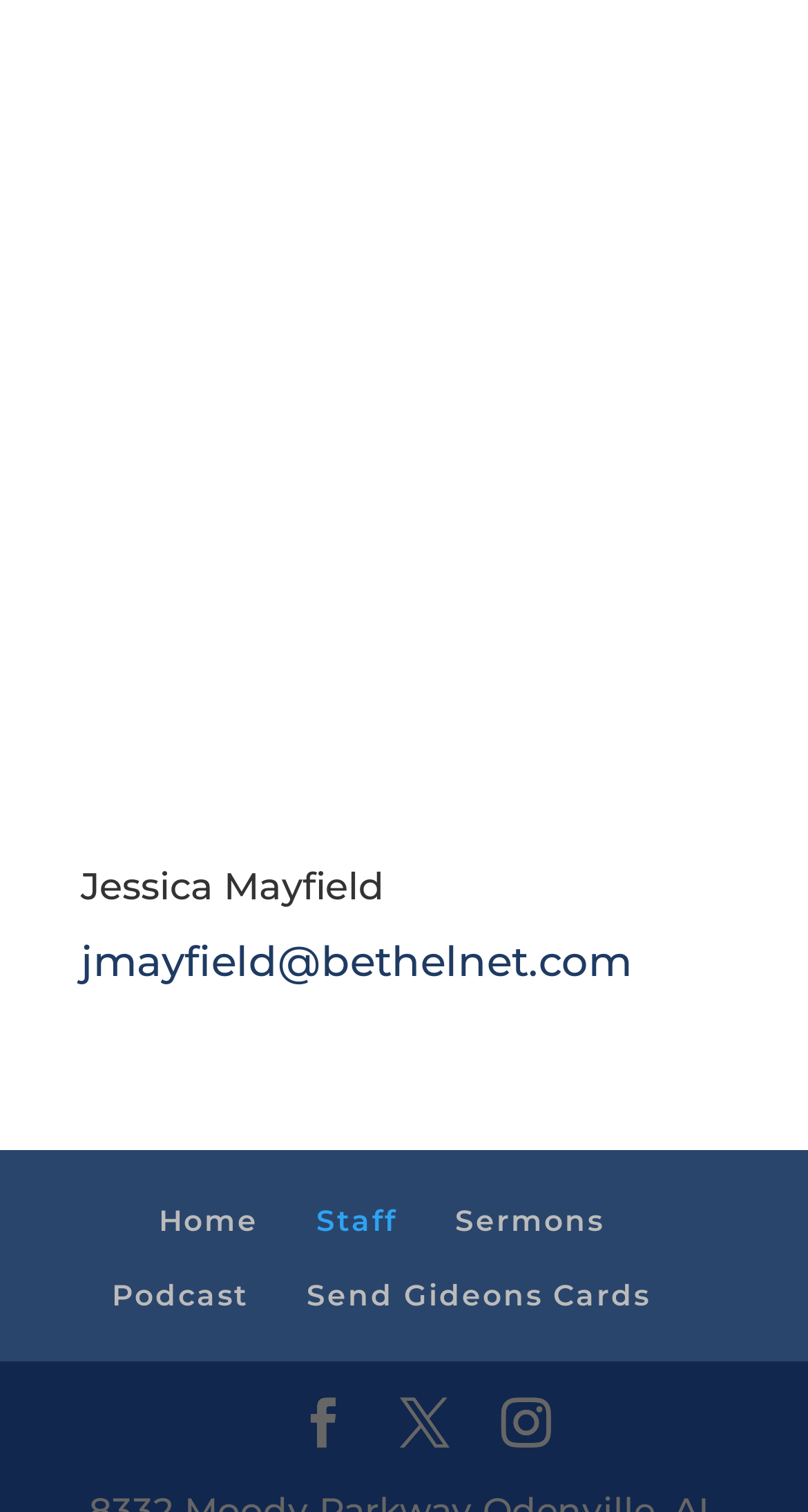Determine the bounding box coordinates of the clickable area required to perform the following instruction: "View staff information". The coordinates should be represented as four float numbers between 0 and 1: [left, top, right, bottom].

[0.391, 0.794, 0.491, 0.819]